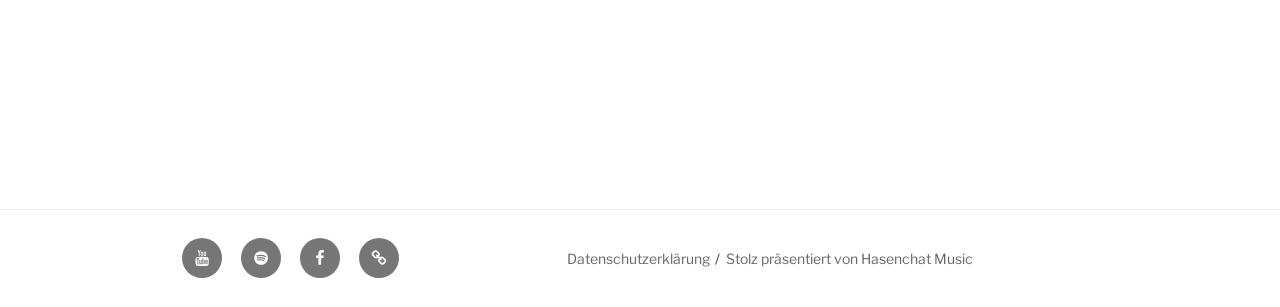What type of content is likely to be found on this website?
Answer the question with a single word or phrase, referring to the image.

Music